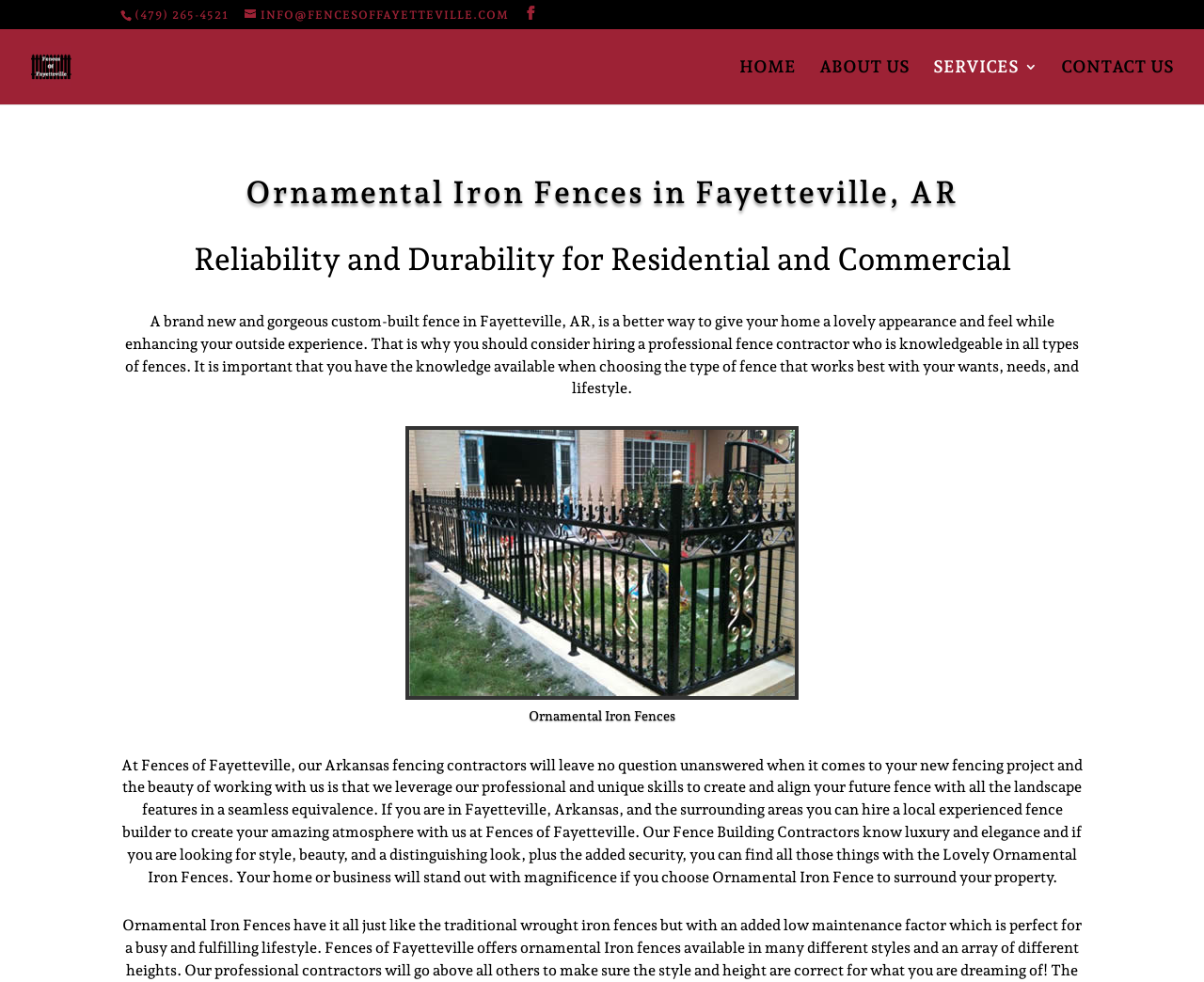Determine the bounding box of the UI element mentioned here: "Services". The coordinates must be in the format [left, top, right, bottom] with values ranging from 0 to 1.

[0.775, 0.061, 0.862, 0.106]